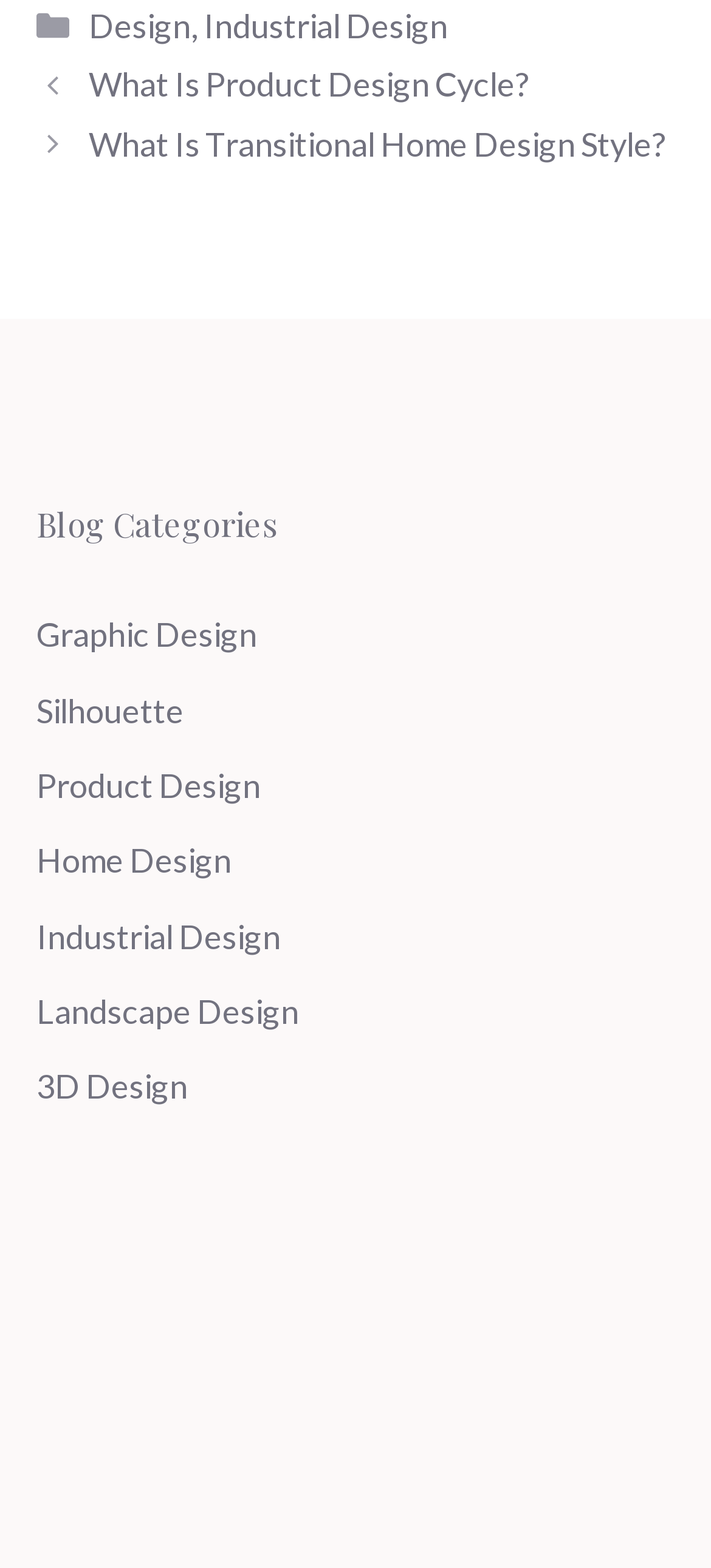Please identify the bounding box coordinates of where to click in order to follow the instruction: "explore Graphic Design".

[0.051, 0.392, 0.362, 0.417]